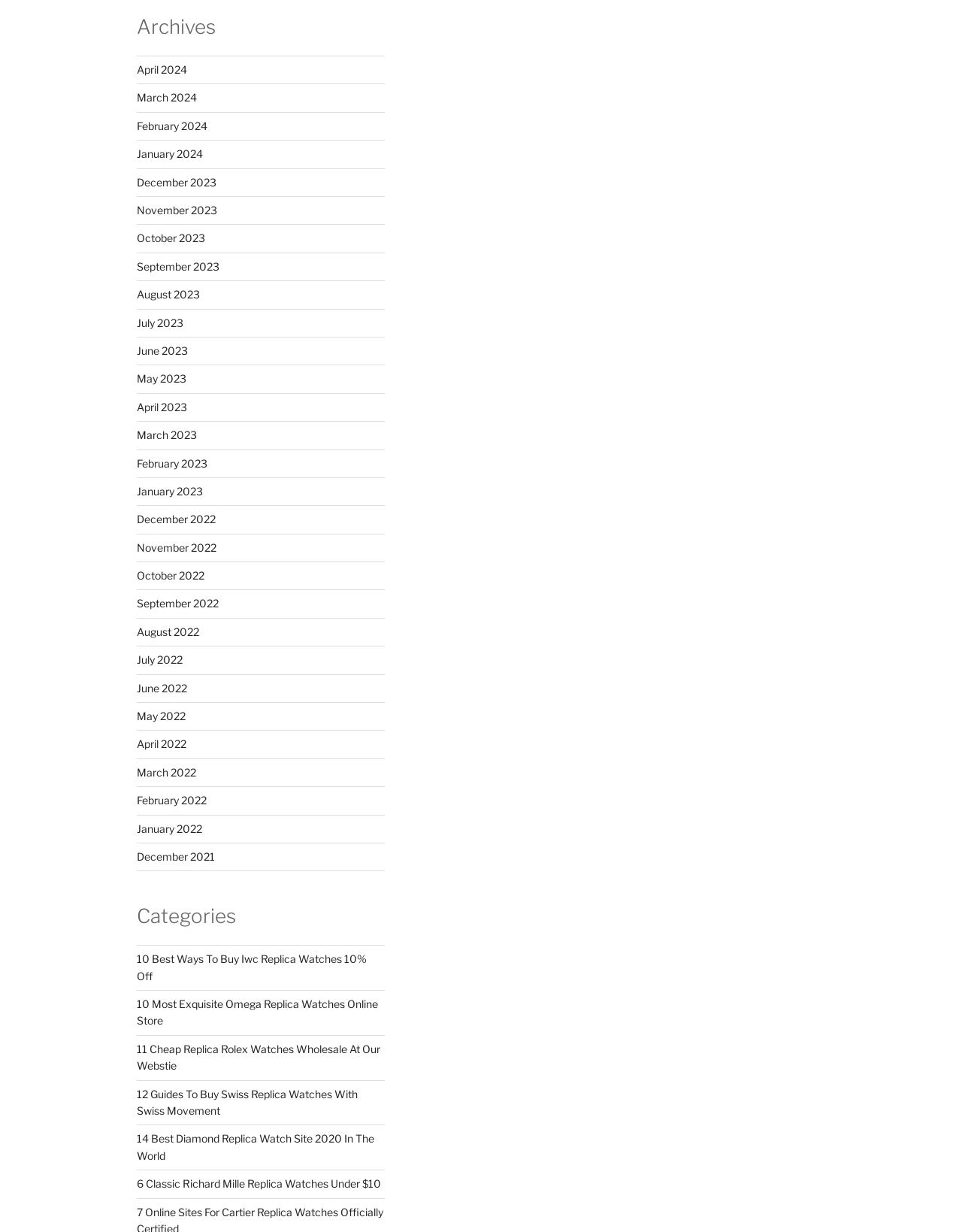Locate the bounding box coordinates of the segment that needs to be clicked to meet this instruction: "Read the 'Surrounded by Love' heading".

None